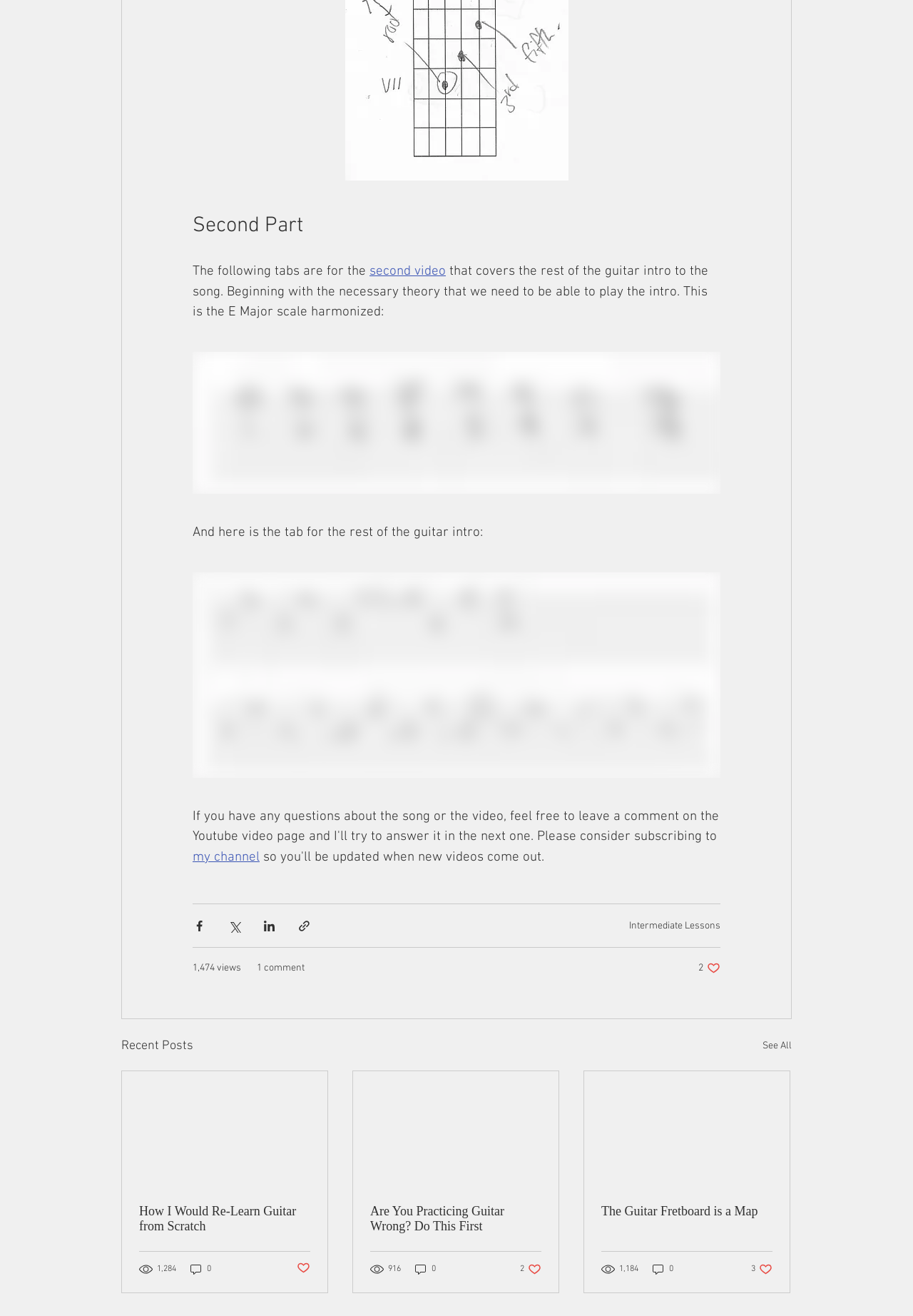Locate the bounding box coordinates of the UI element described by: "See All". Provide the coordinates as four float numbers between 0 and 1, formatted as [left, top, right, bottom].

[0.835, 0.787, 0.867, 0.803]